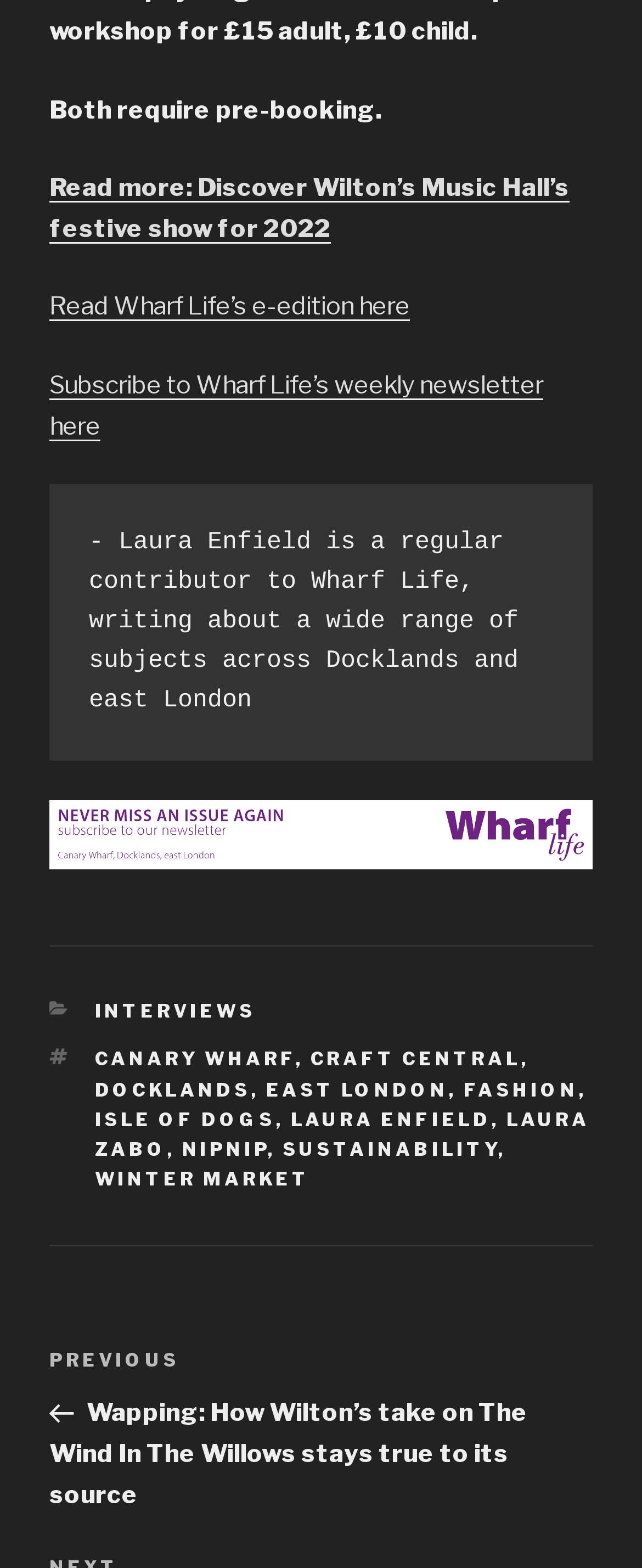Extract the bounding box coordinates for the HTML element that matches this description: "Isle Of Dogs". The coordinates should be four float numbers between 0 and 1, i.e., [left, top, right, bottom].

[0.147, 0.707, 0.429, 0.721]